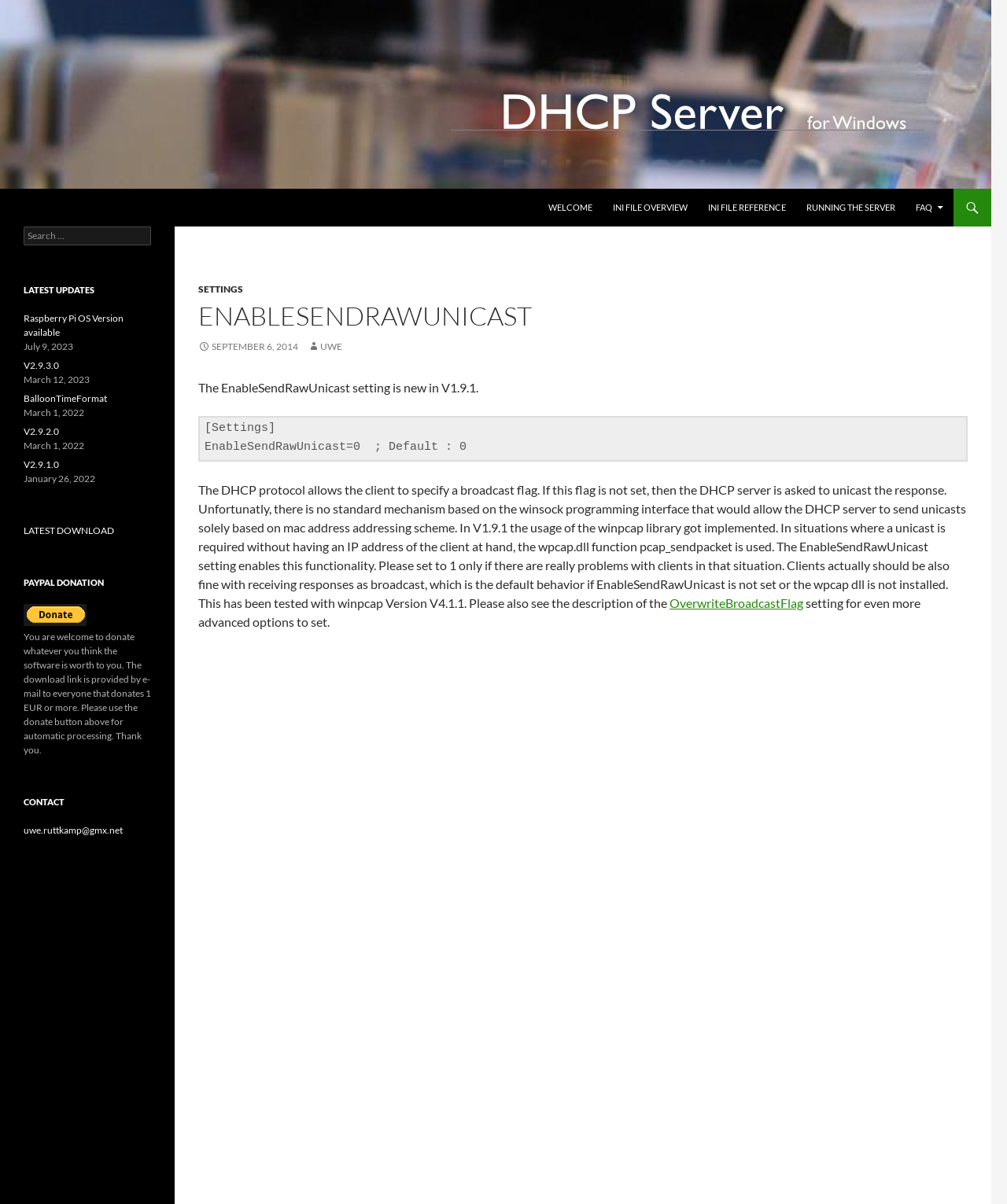Identify and provide the text content of the webpage's primary headline.

DHCP Server for Windows